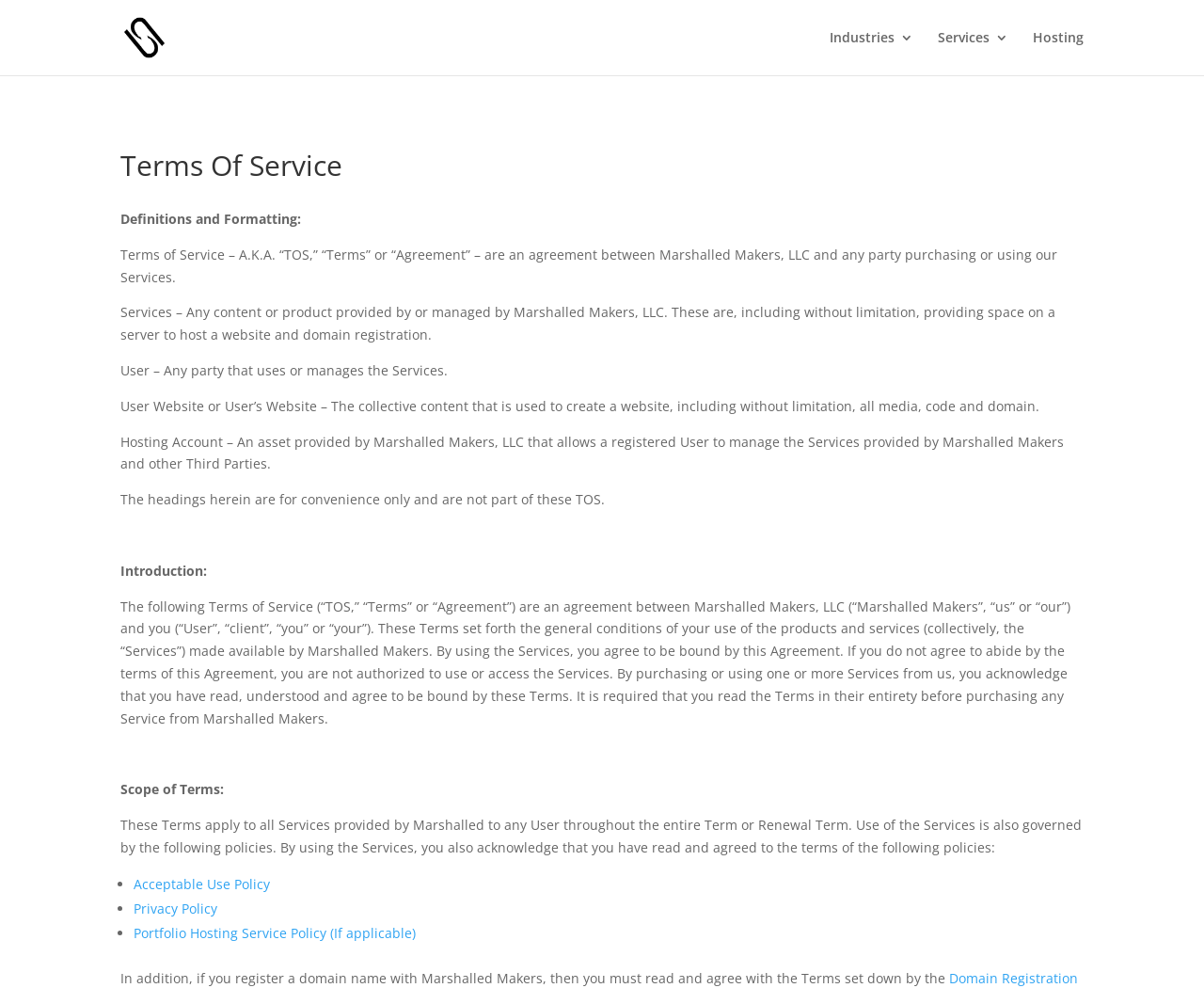What is the name of the company?
Look at the image and answer the question with a single word or phrase.

Marshalled Makers